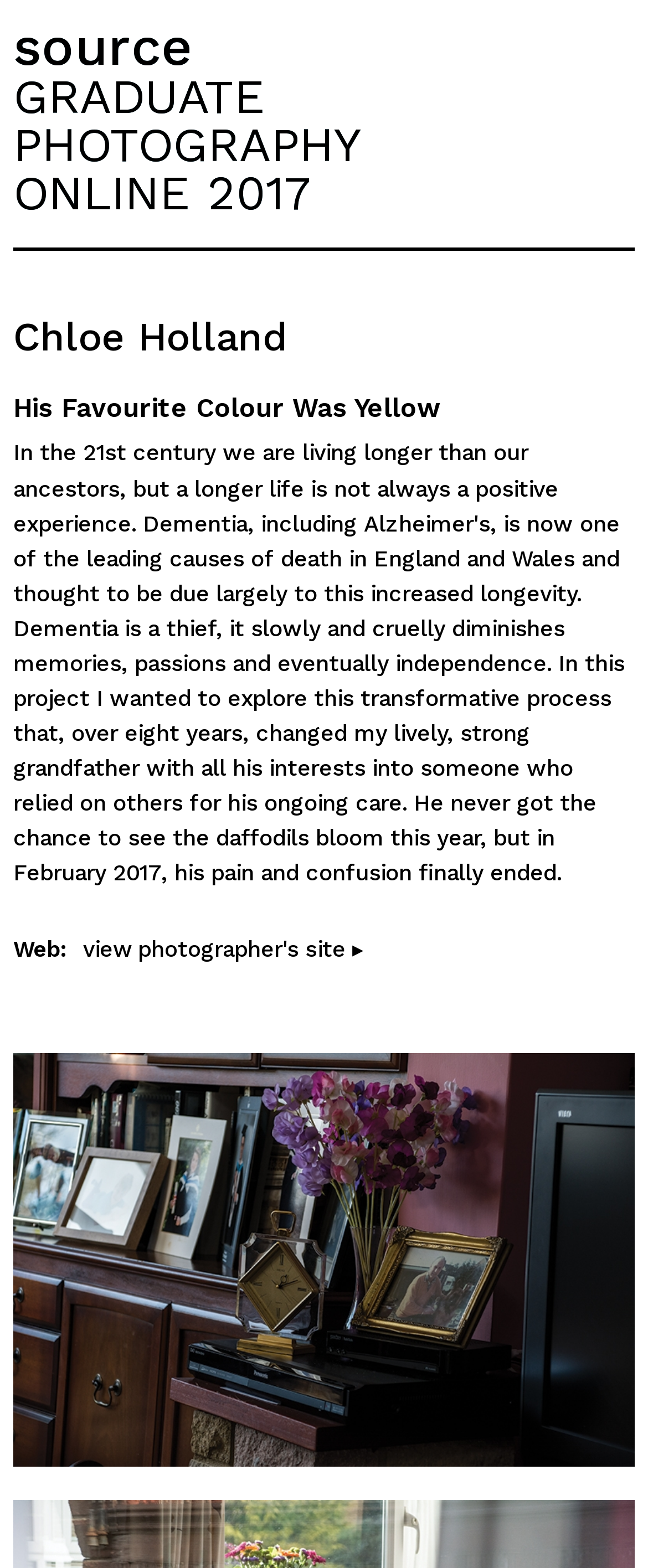Determine the bounding box for the HTML element described here: "view photographer's site ▸". The coordinates should be given as [left, top, right, bottom] with each number being a float between 0 and 1.

[0.128, 0.598, 0.562, 0.614]